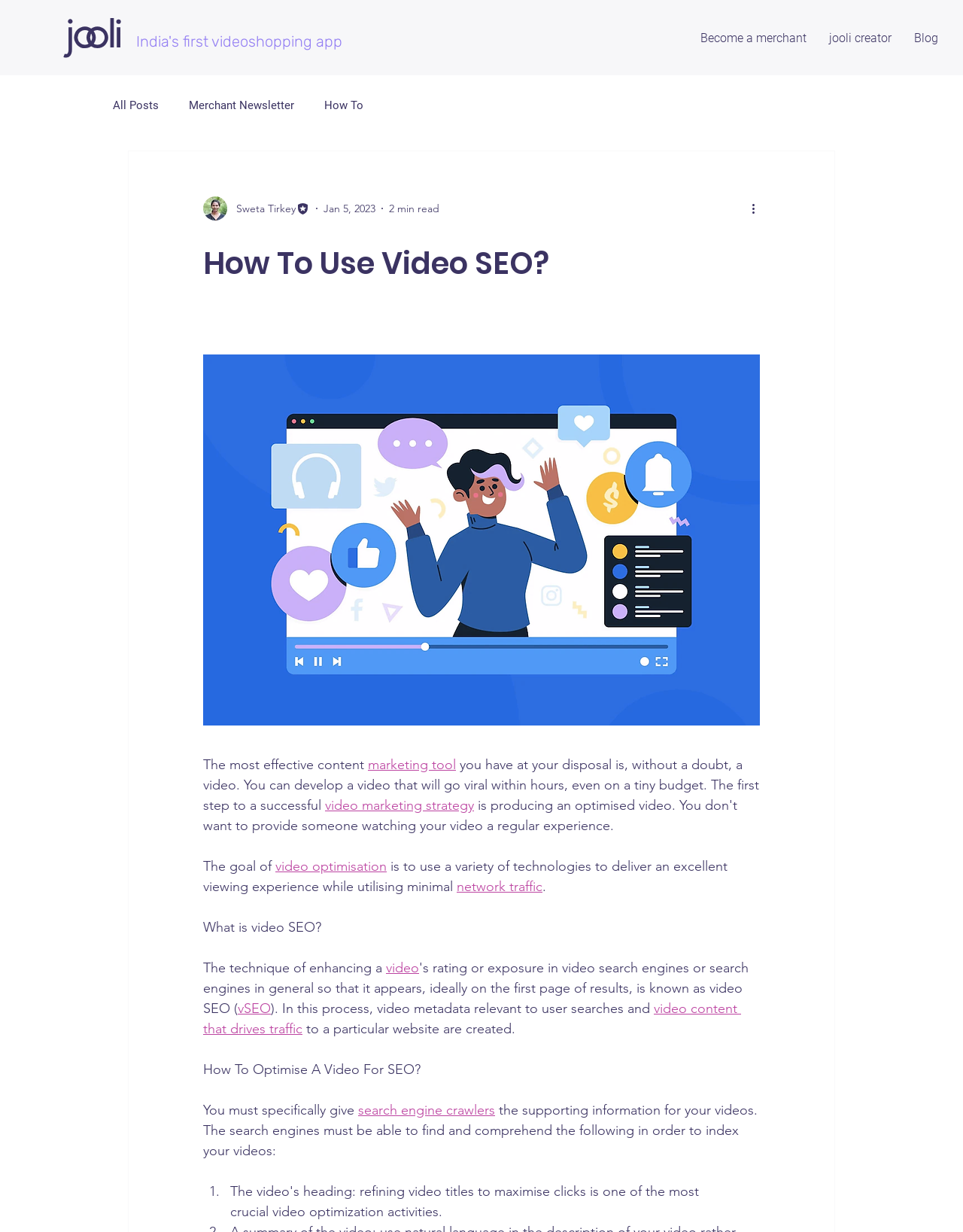Identify and provide the main heading of the webpage.

How To Use Video SEO?